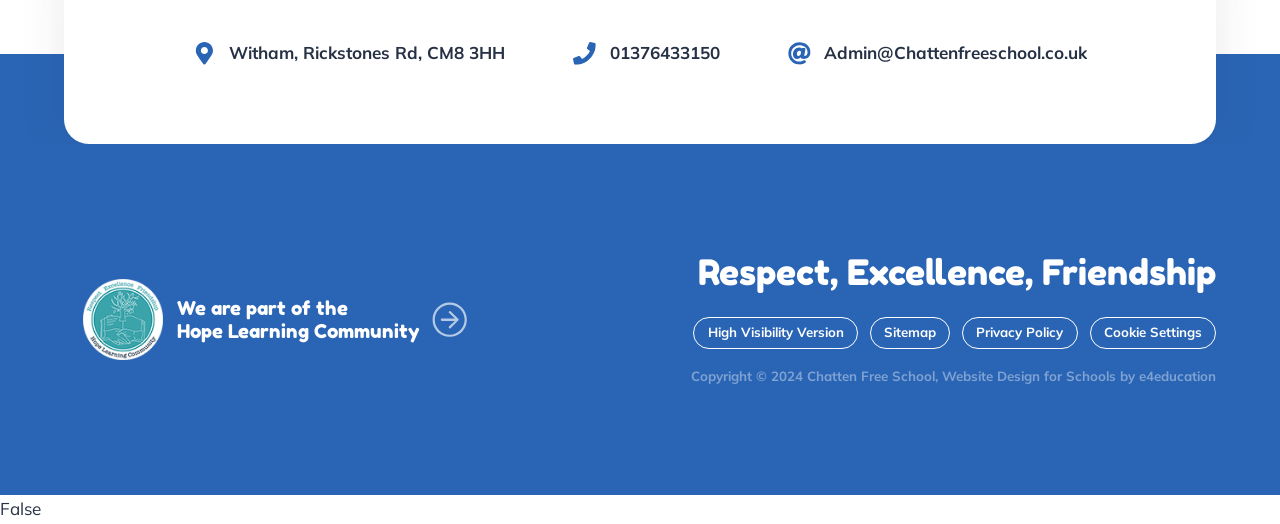What are the three values of the school?
Using the visual information, respond with a single word or phrase.

Respect, Excellence, Friendship